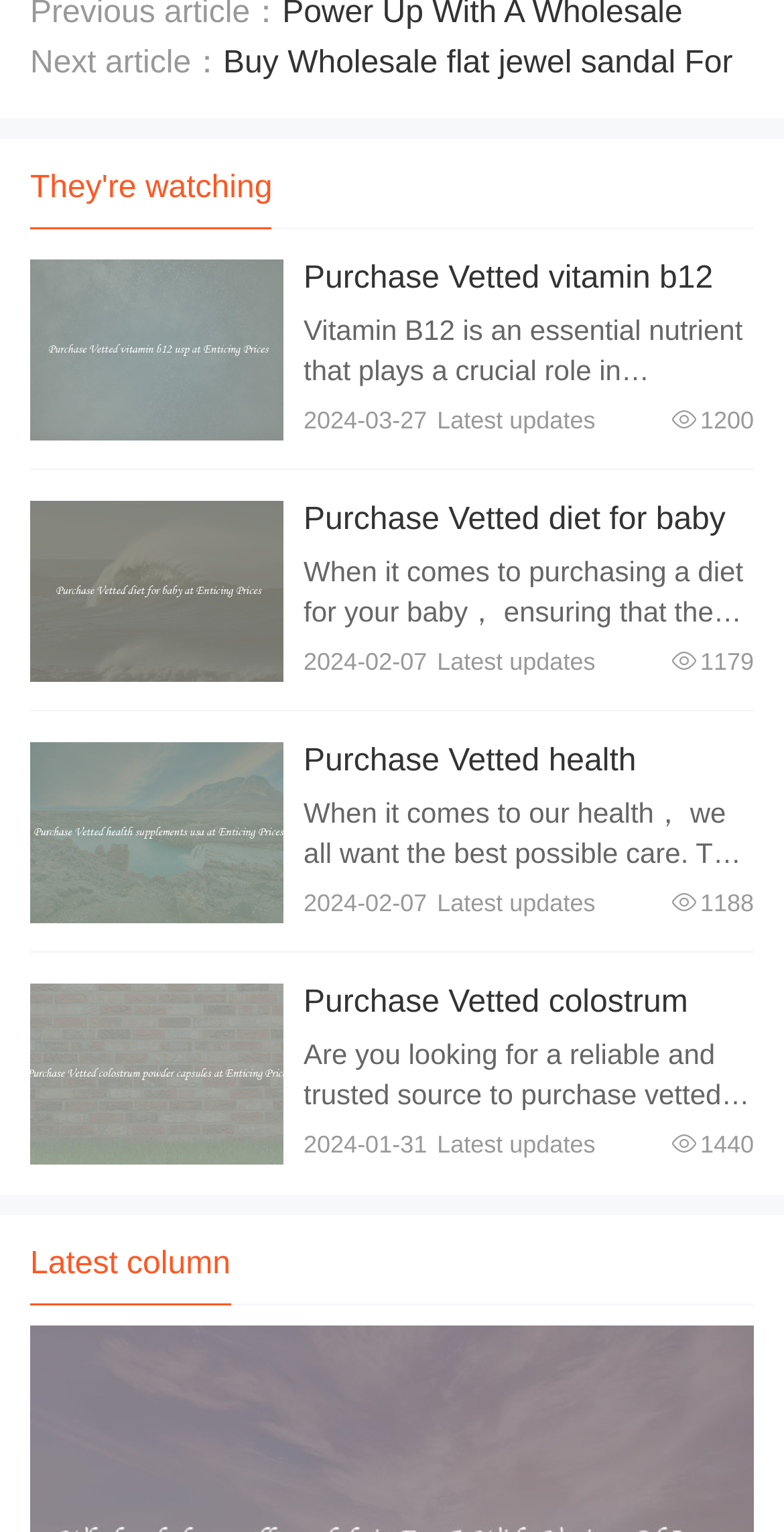Please give a one-word or short phrase response to the following question: 
How many views does the third product have?

1188